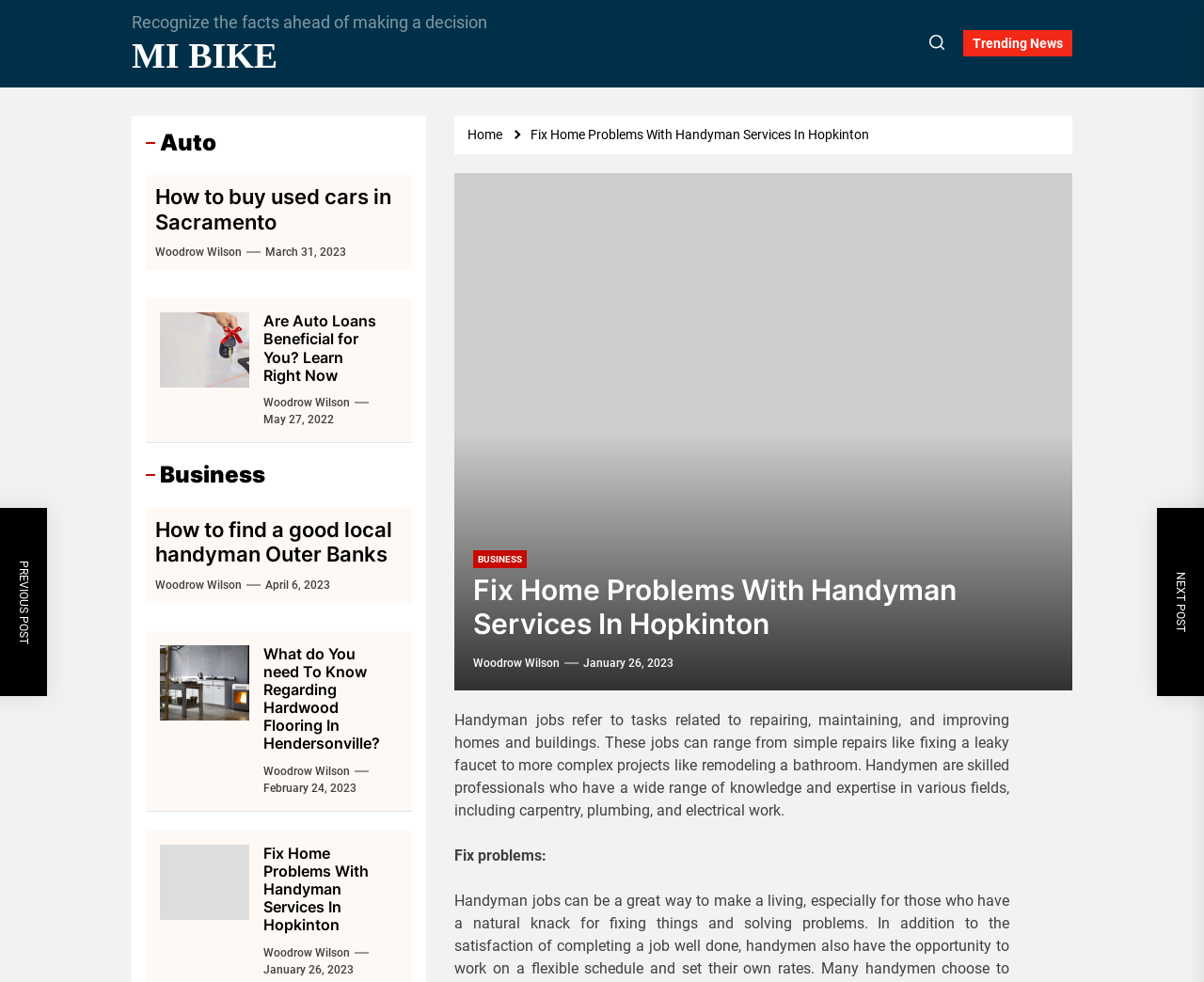Based on the element description, predict the bounding box coordinates (top-left x, top-left y, bottom-right x, bottom-right y) for the UI element in the screenshot: Uncategorized

None